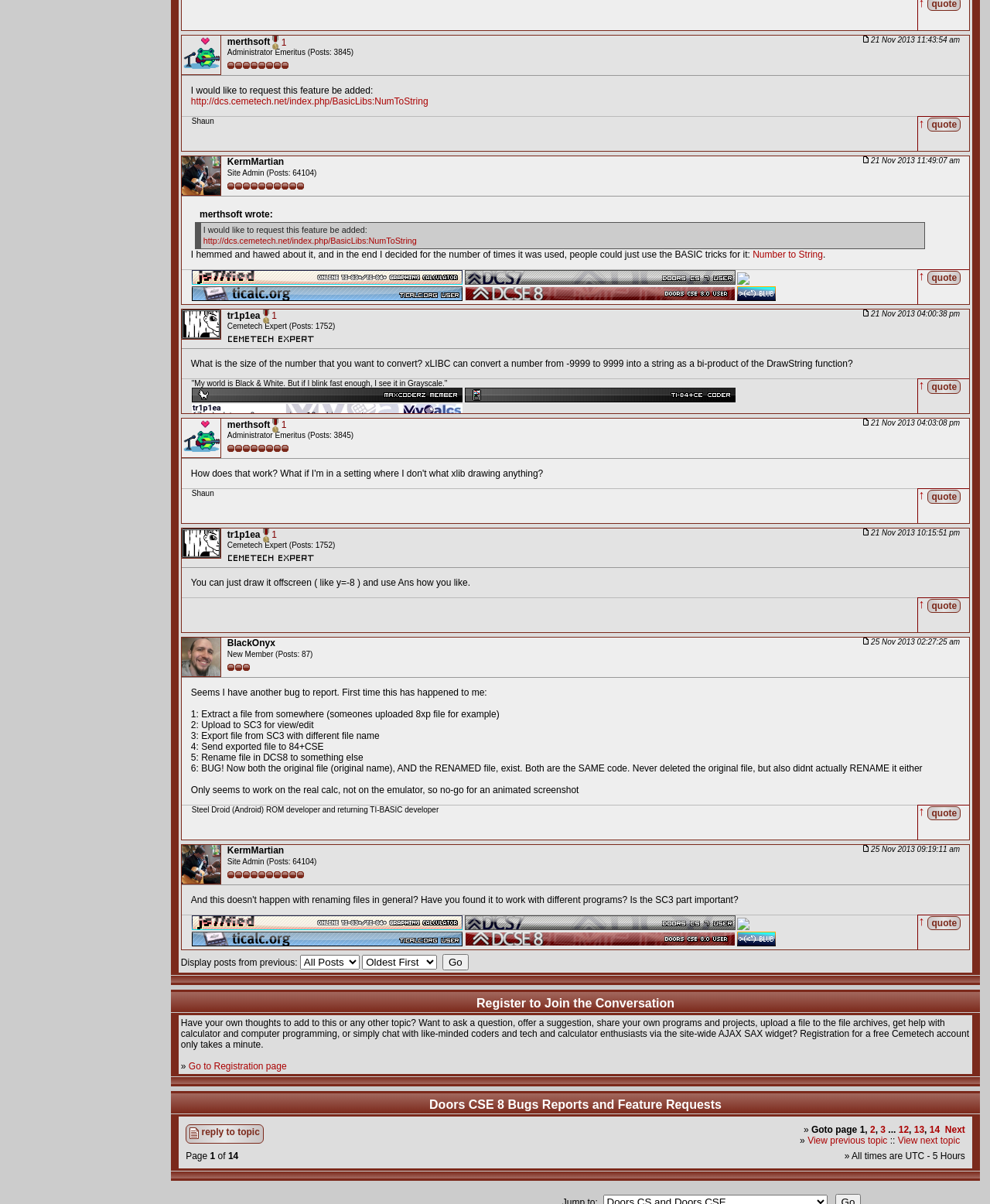Identify the bounding box coordinates of the region that should be clicked to execute the following instruction: "Quote the post".

[0.936, 0.099, 0.971, 0.108]